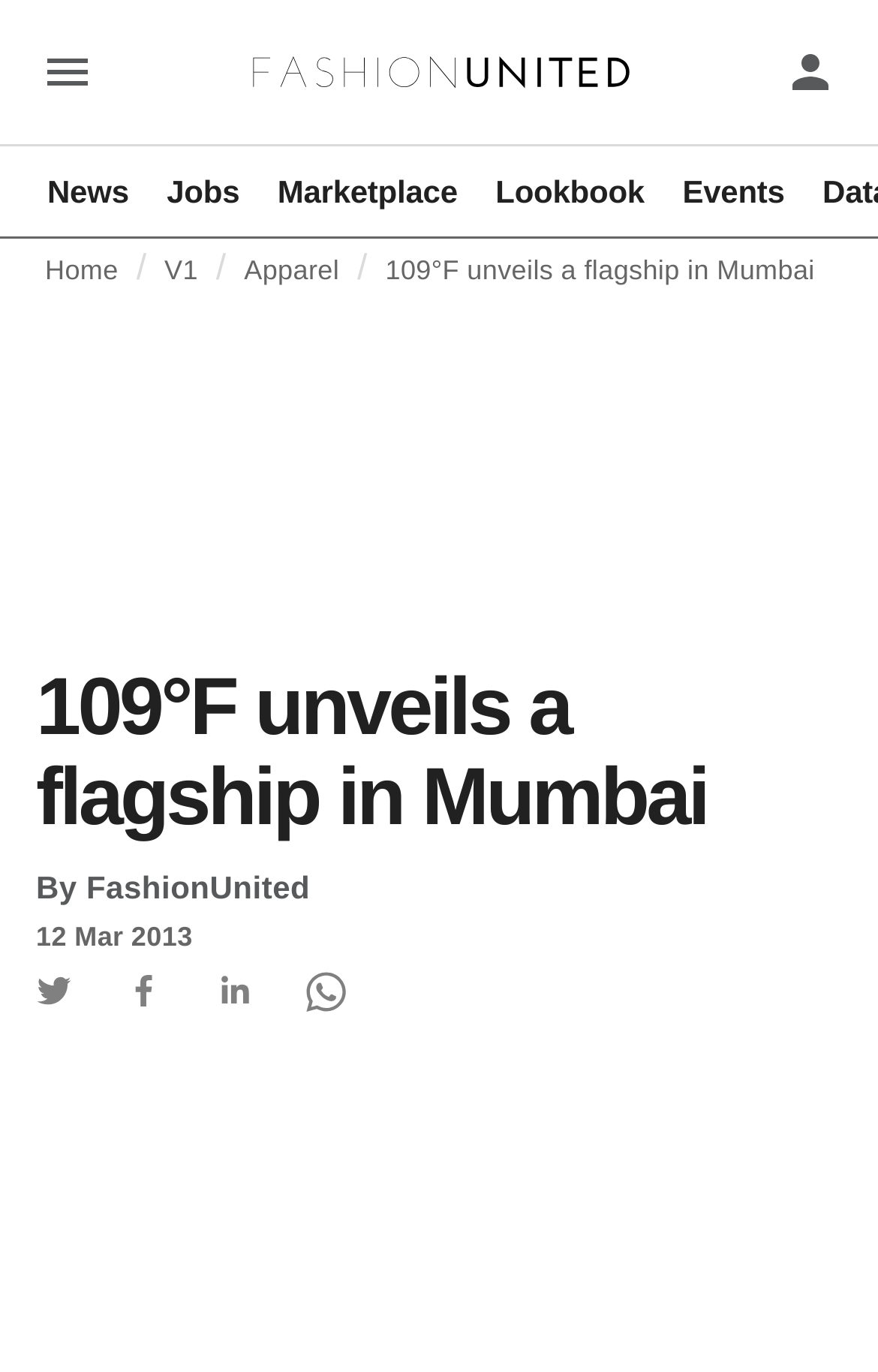Please find and generate the text of the main heading on the webpage.

109°F unveils a flagship in Mumbai